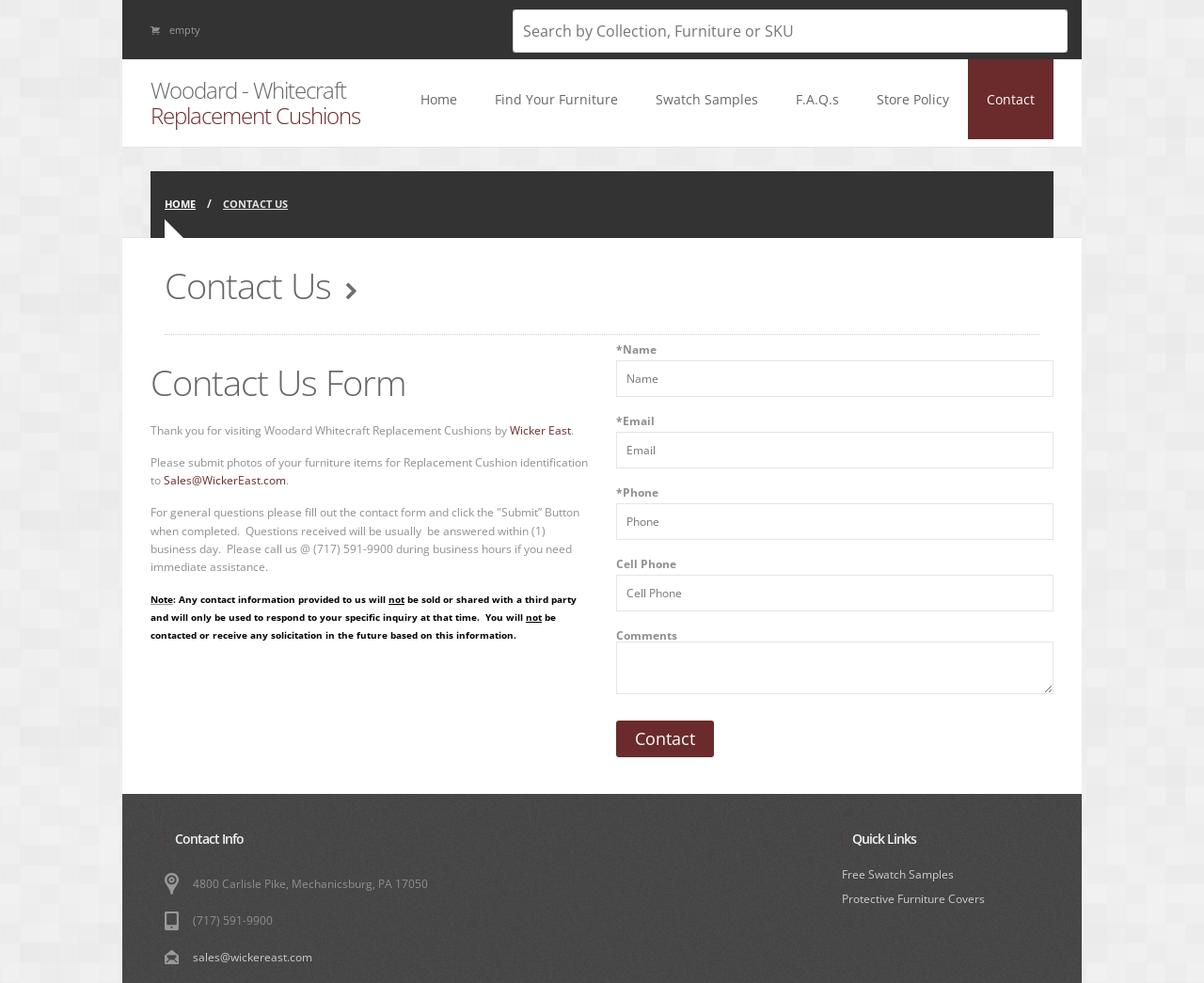Provide a brief response to the question below using a single word or phrase: 
What is the email address of the company?

sales@wickereast.com